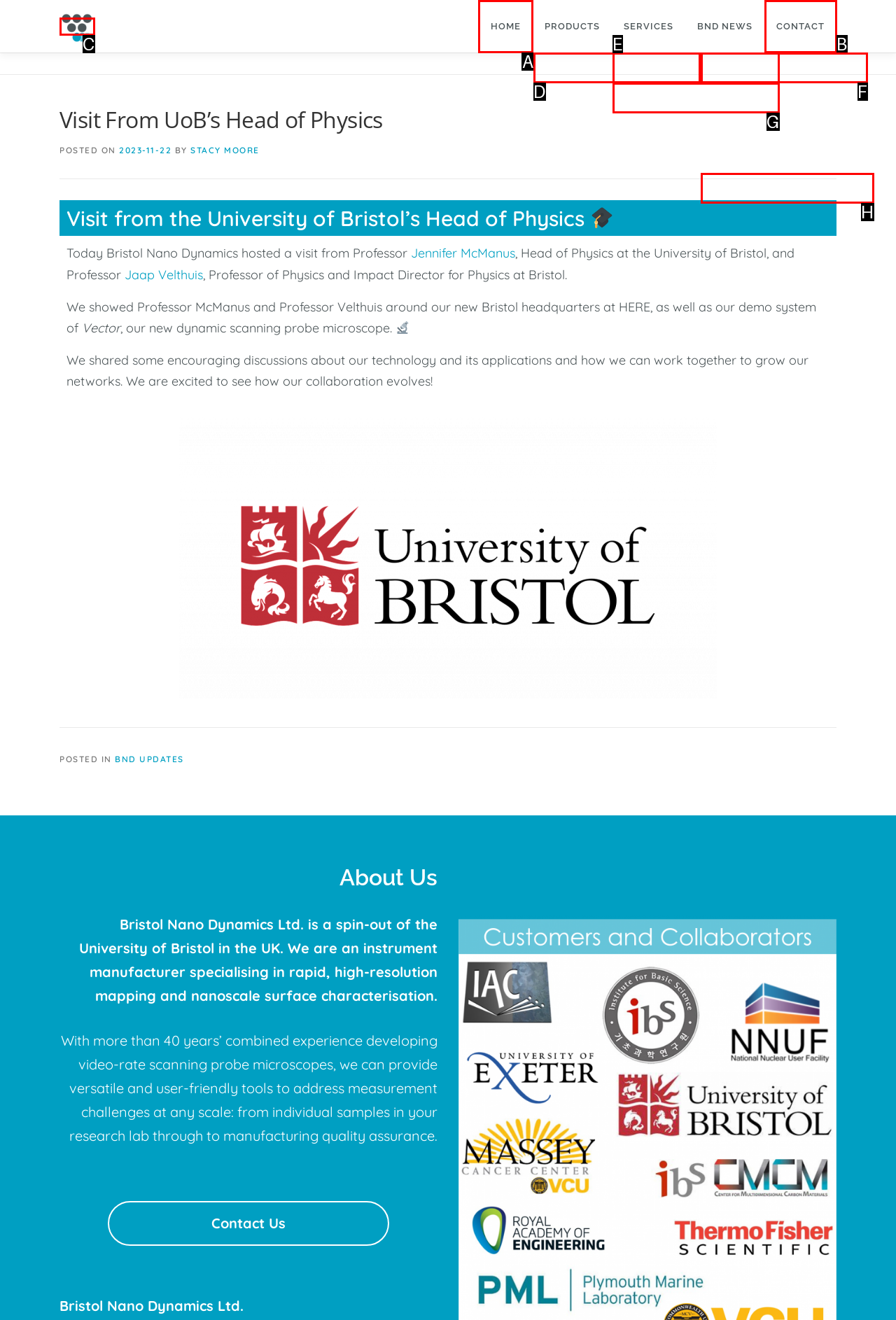For the instruction: Click on the 'HOME' link, which HTML element should be clicked?
Respond with the letter of the appropriate option from the choices given.

A